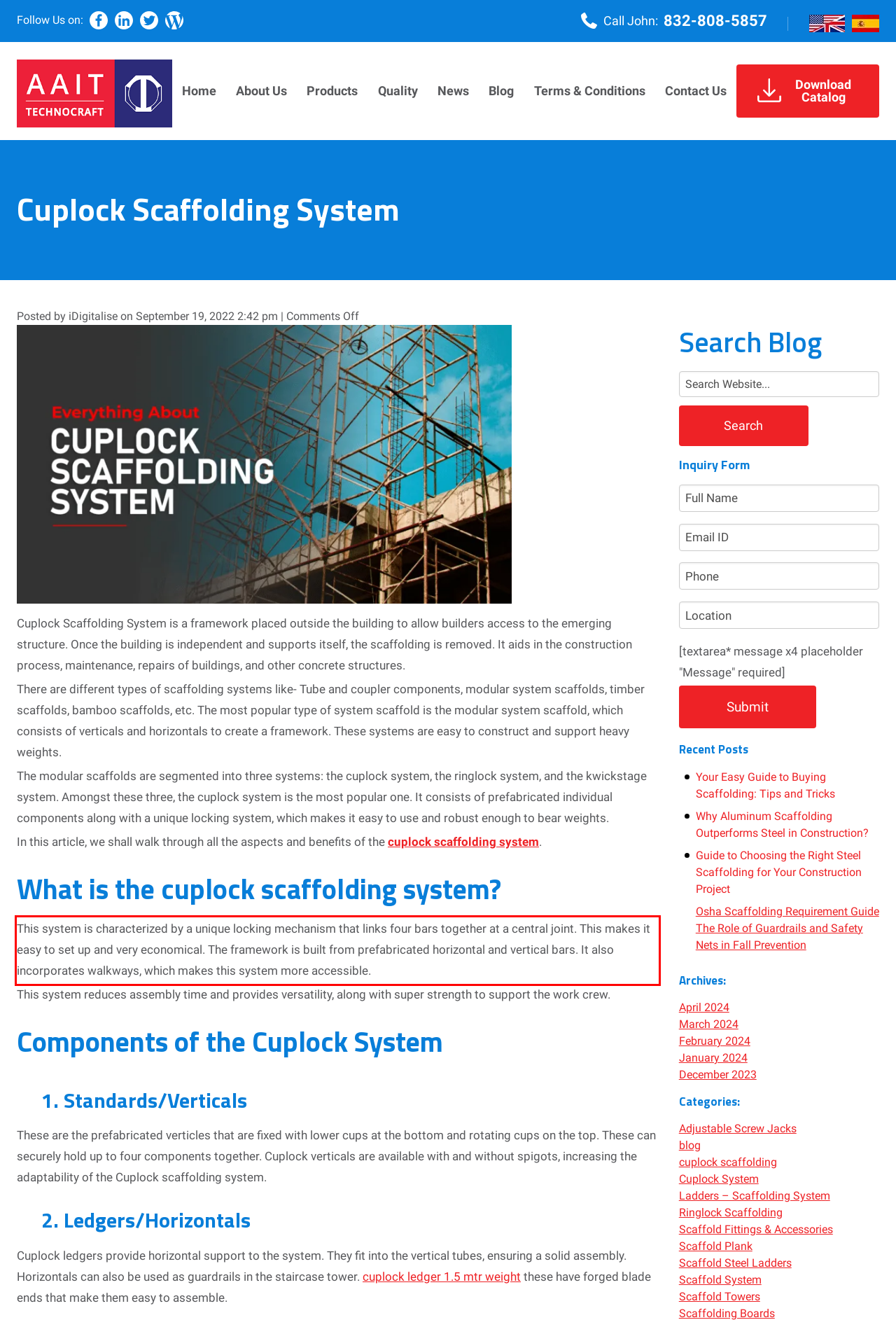You are given a screenshot with a red rectangle. Identify and extract the text within this red bounding box using OCR.

This system is characterized by a unique locking mechanism that links four bars together at a central joint. This makes it easy to set up and very economical. The framework is built from prefabricated horizontal and vertical bars. It also incorporates walkways, which makes this system more accessible.